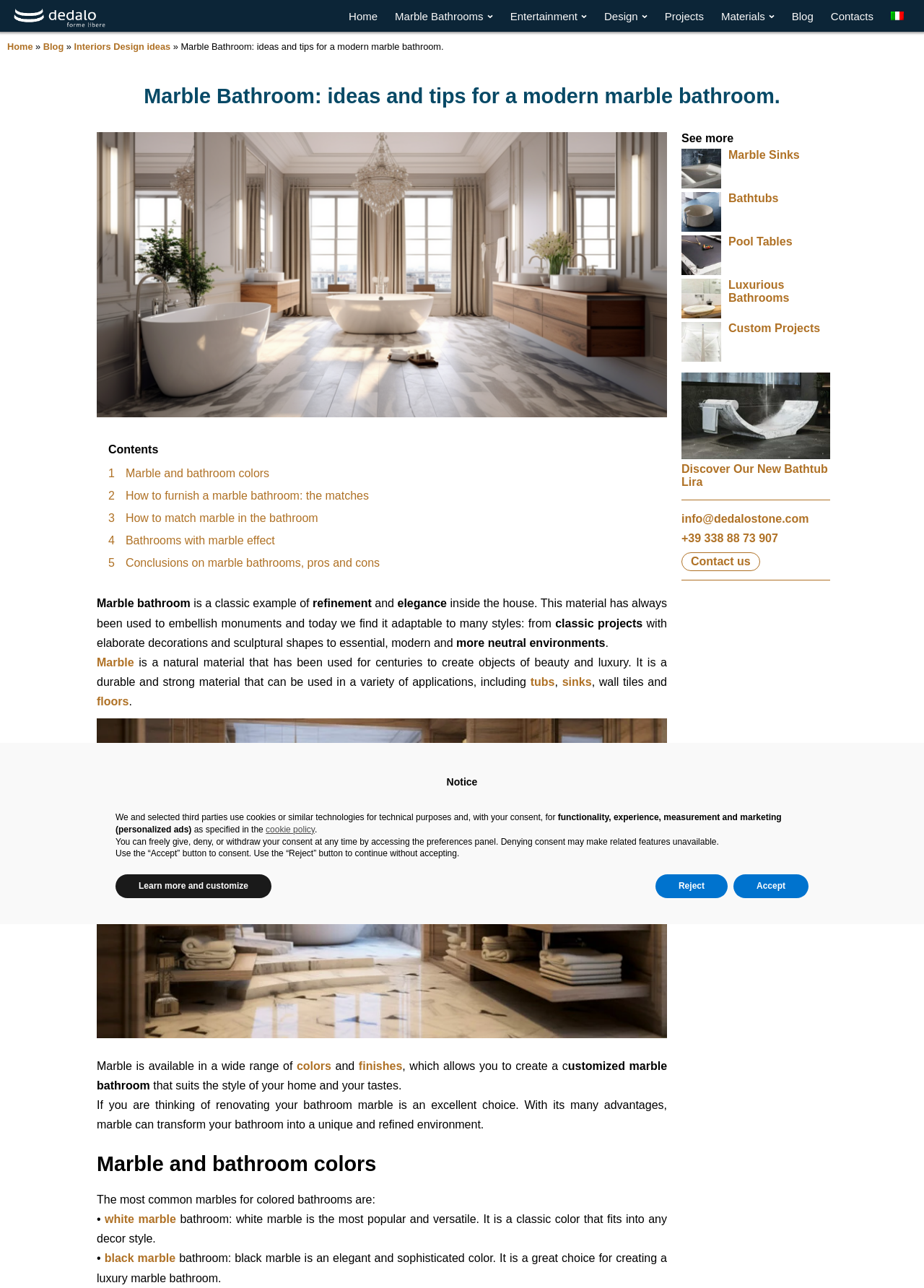Find the bounding box coordinates of the element to click in order to complete the given instruction: "Explore the 'Design' category."

[0.654, 0.008, 0.701, 0.017]